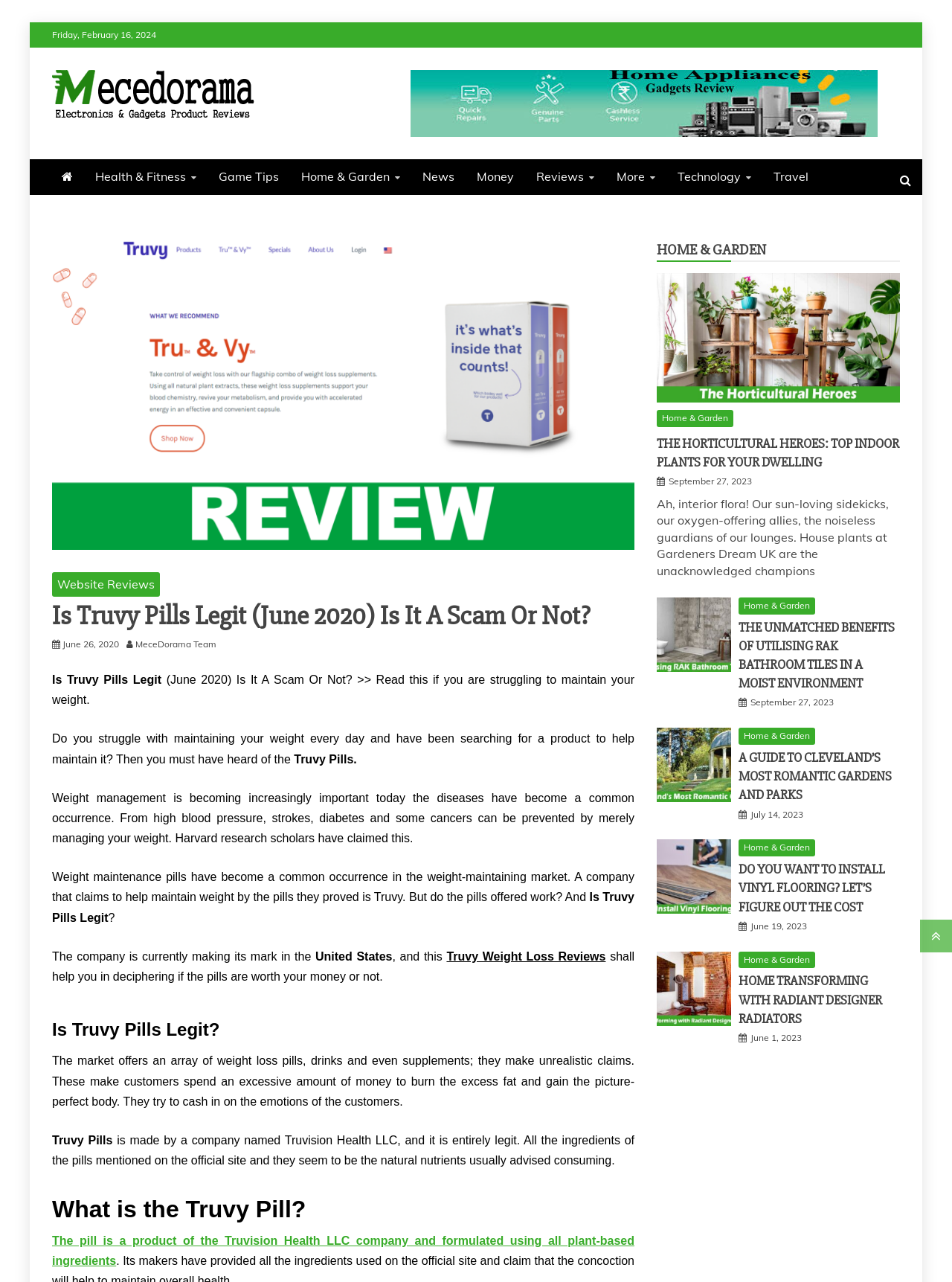What is the topic of the webpage?
Offer a detailed and exhaustive answer to the question.

The topic of the webpage can be inferred from the title 'Is Truvy Pills Legit (June 2020) Is It A Scam Or Not?' and the content of the webpage which discusses the legitimacy and effectiveness of Truvy Pills.